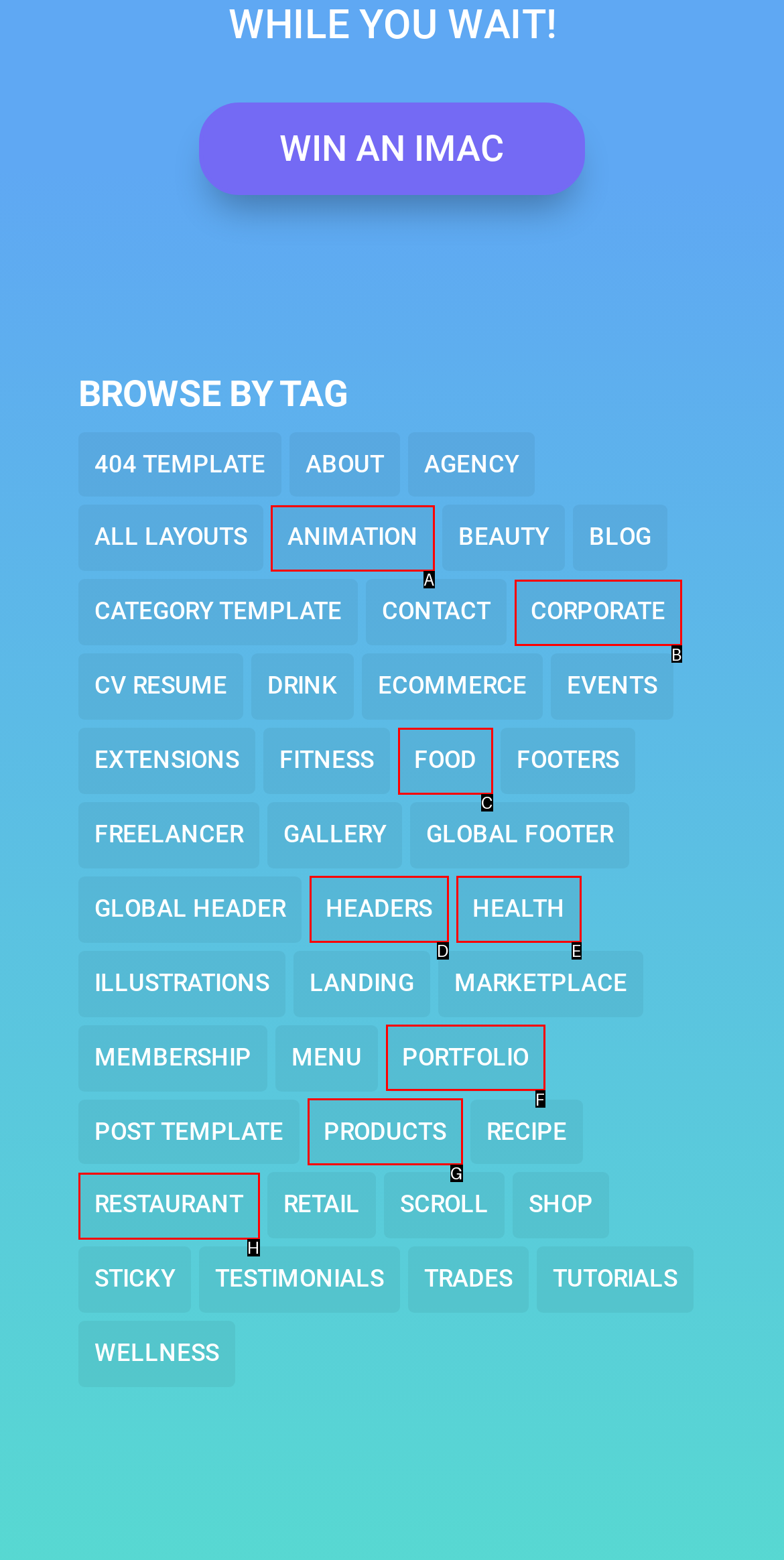Choose the UI element you need to click to carry out the task: Check animation.
Respond with the corresponding option's letter.

A